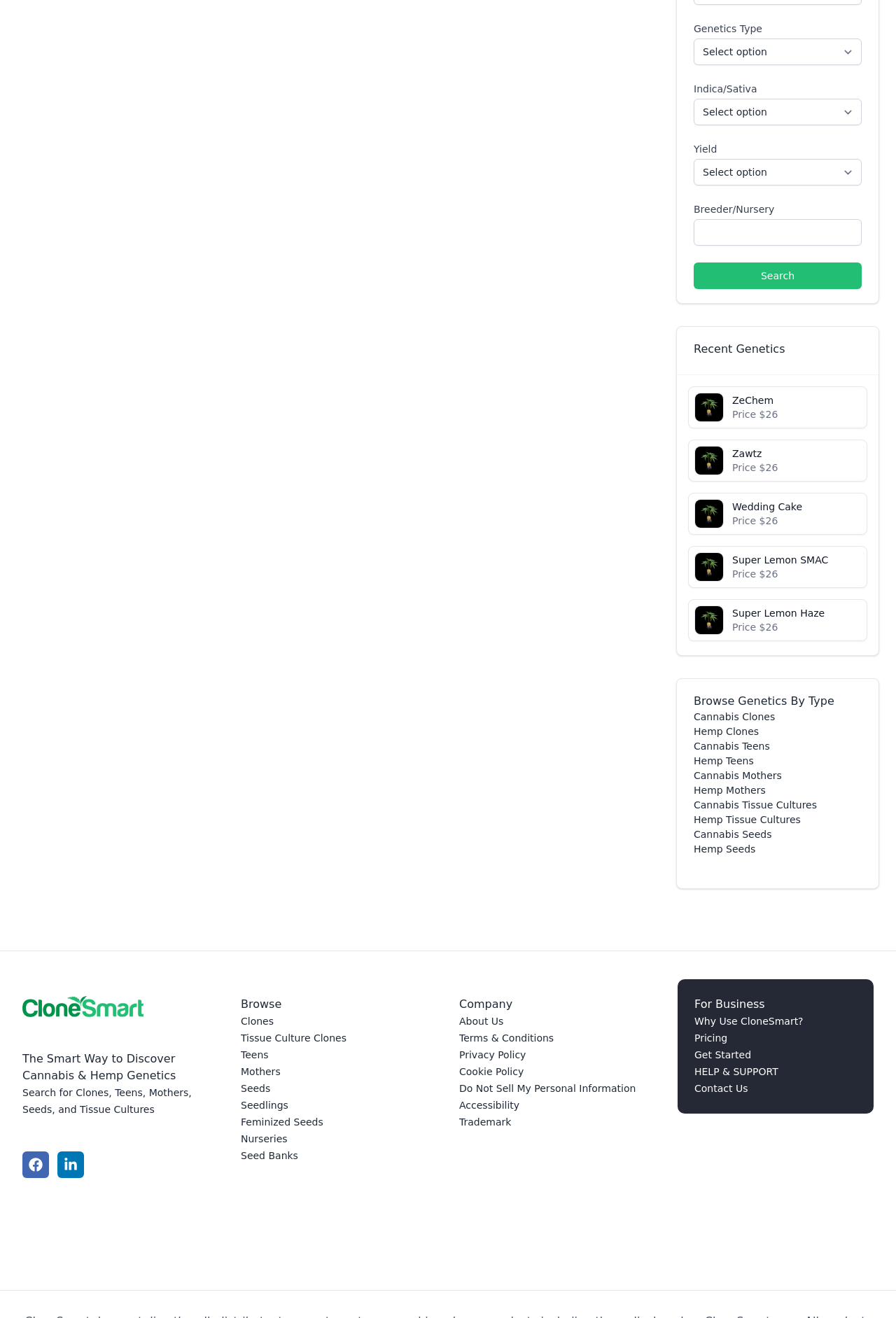Based on the image, provide a detailed response to the question:
What type of products are listed under 'Recent Genetics'?

The section 'Recent Genetics' lists several links with prices, such as 'ZeChem Price $26', 'Zawtz Price $26', and 'Wedding Cake Price $26'. These products are likely related to cannabis and hemp genetics.